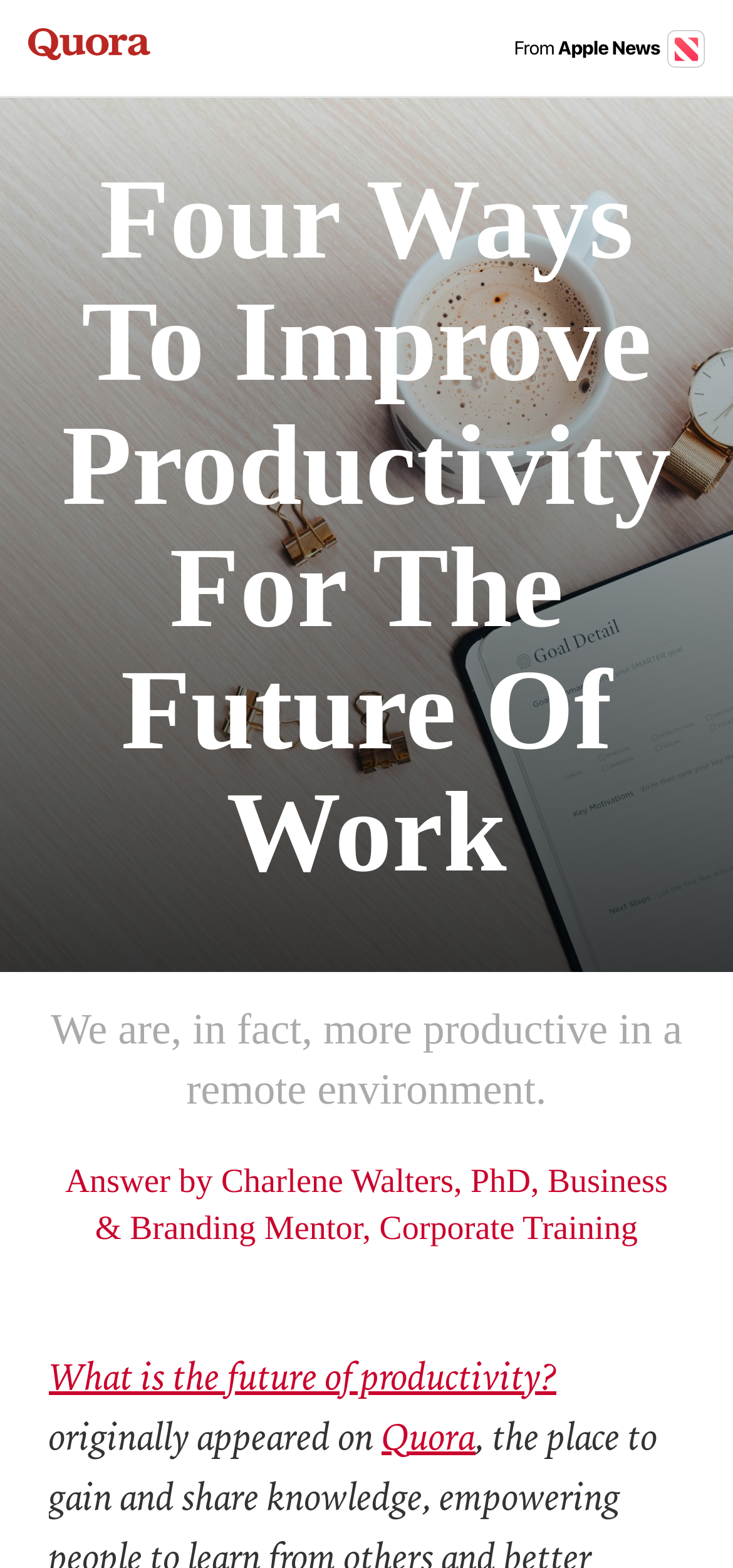What is the environment where people are more productive?
Based on the screenshot, respond with a single word or phrase.

Remote environment